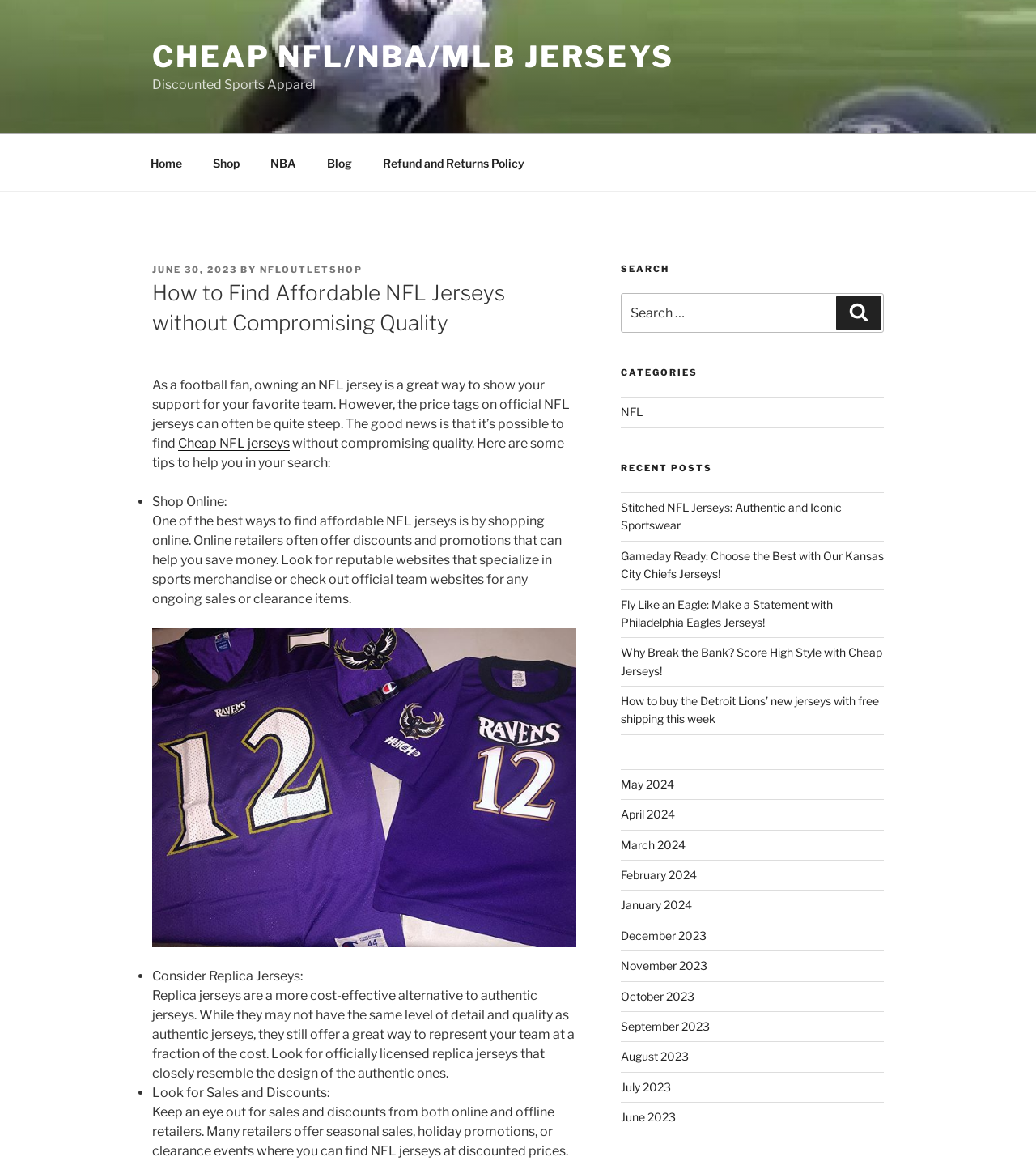What type of content is listed under 'Recent Posts'?
Using the image as a reference, answer with just one word or a short phrase.

Blog posts